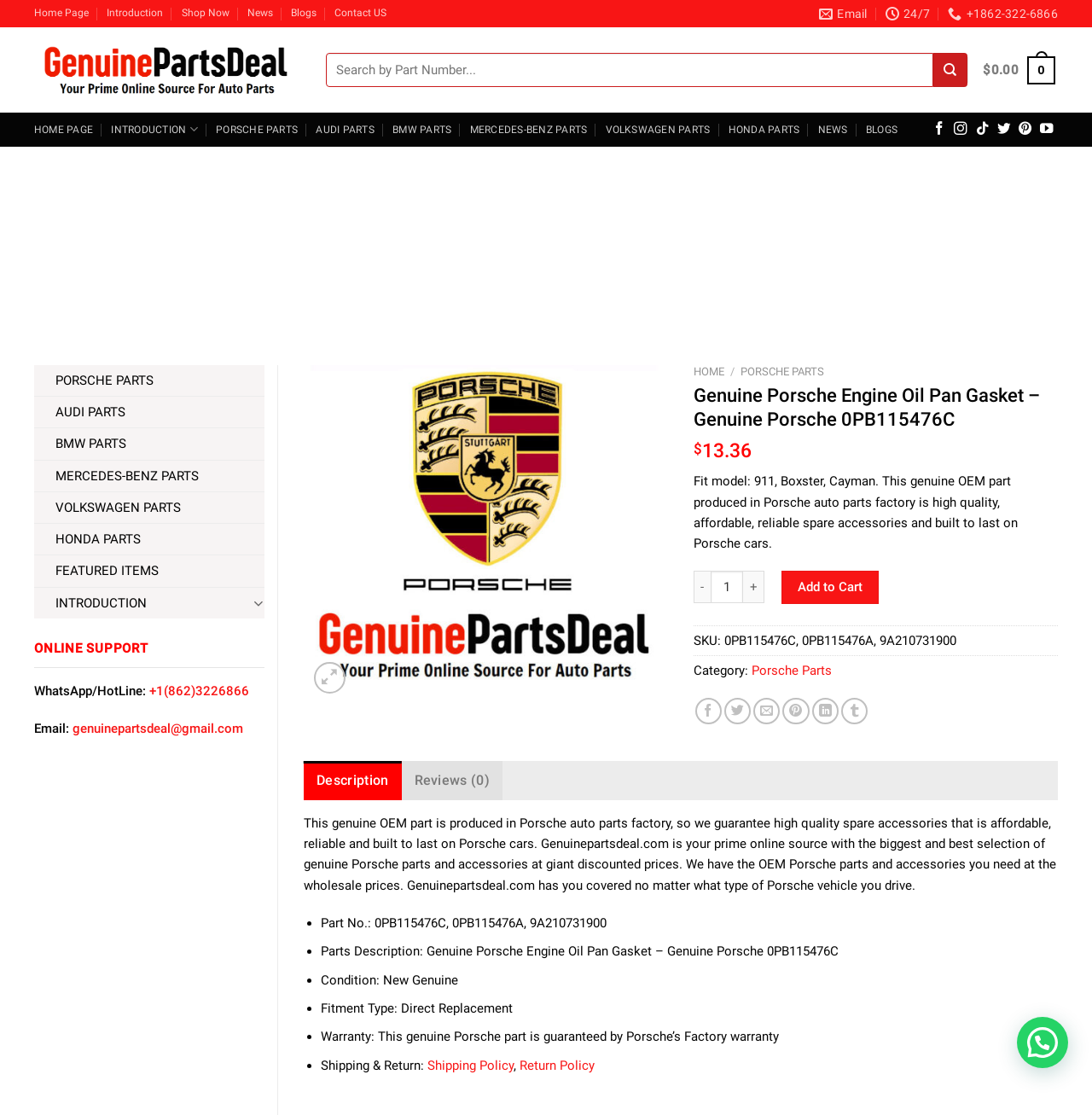Identify the bounding box for the UI element that is described as follows: "Home".

[0.635, 0.327, 0.663, 0.339]